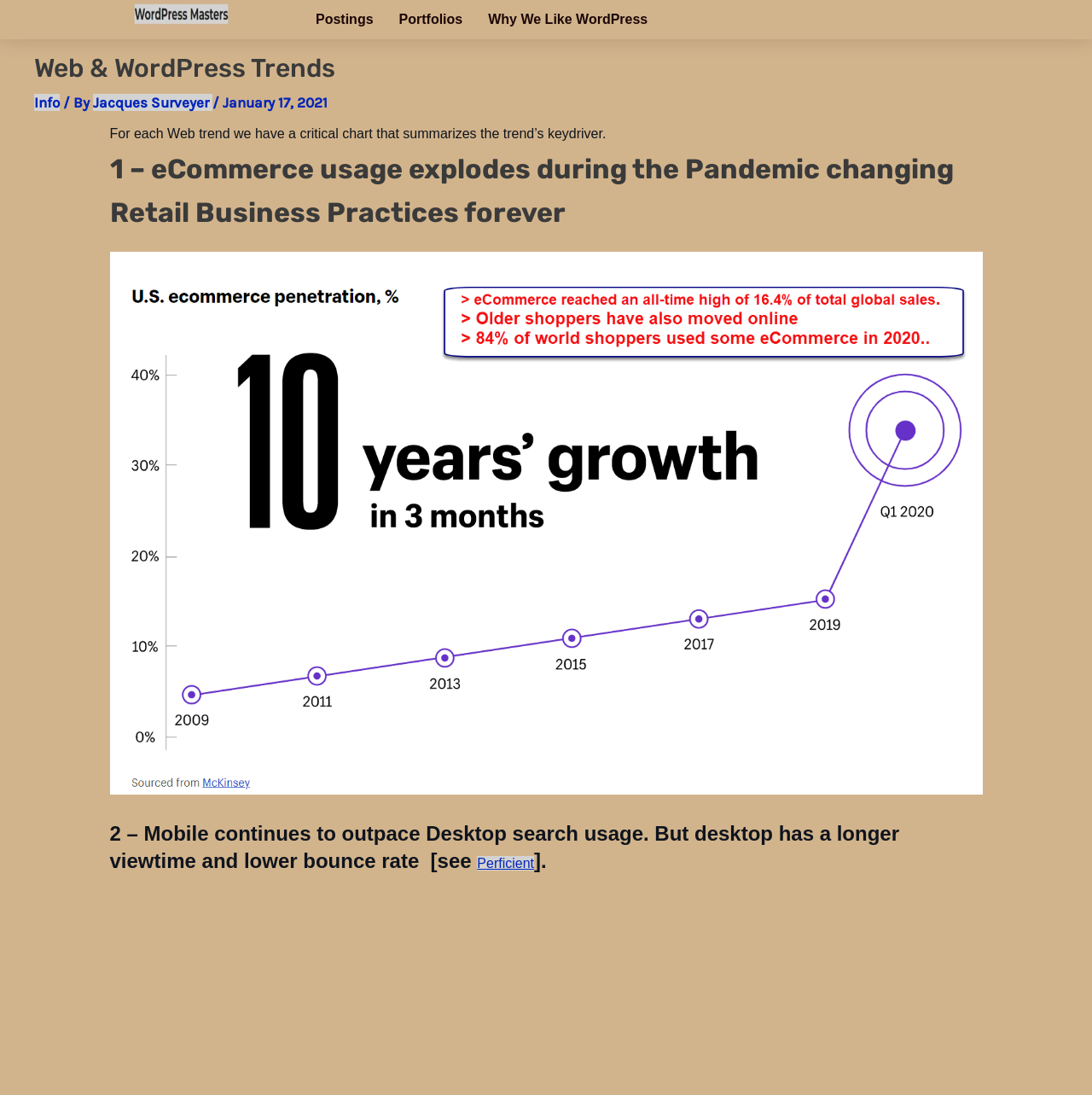What is the date of the article?
Using the image, answer in one word or phrase.

January 17, 2021